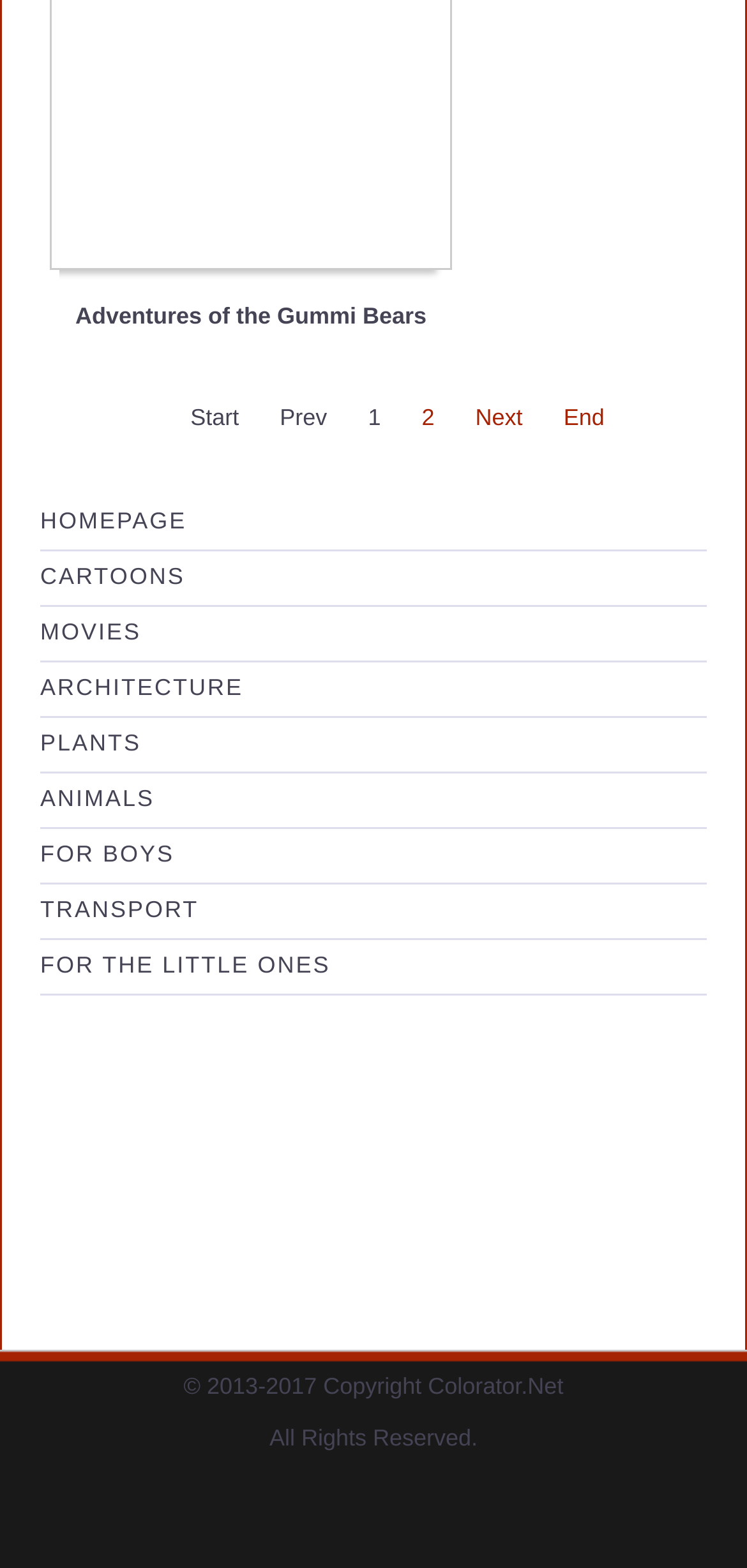How many links are there in the navigation menu?
Please look at the screenshot and answer in one word or a short phrase.

7